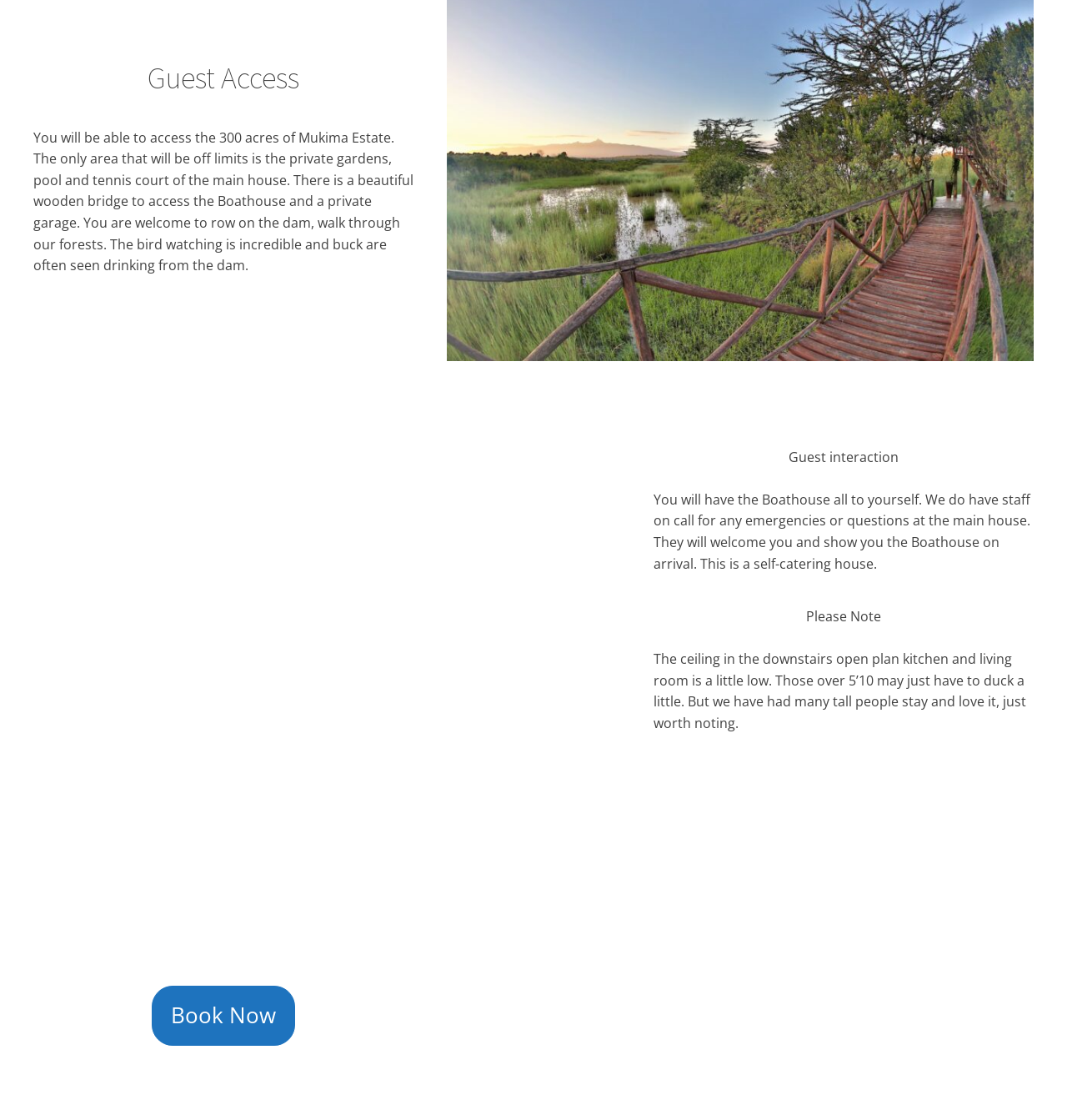What is the purpose of the staff at the main house?
Please answer the question as detailed as possible.

The StaticText element mentions that 'We do have staff on call for any emergencies or questions at the main house.', which indicates that the staff are available to assist with emergencies or answer questions.